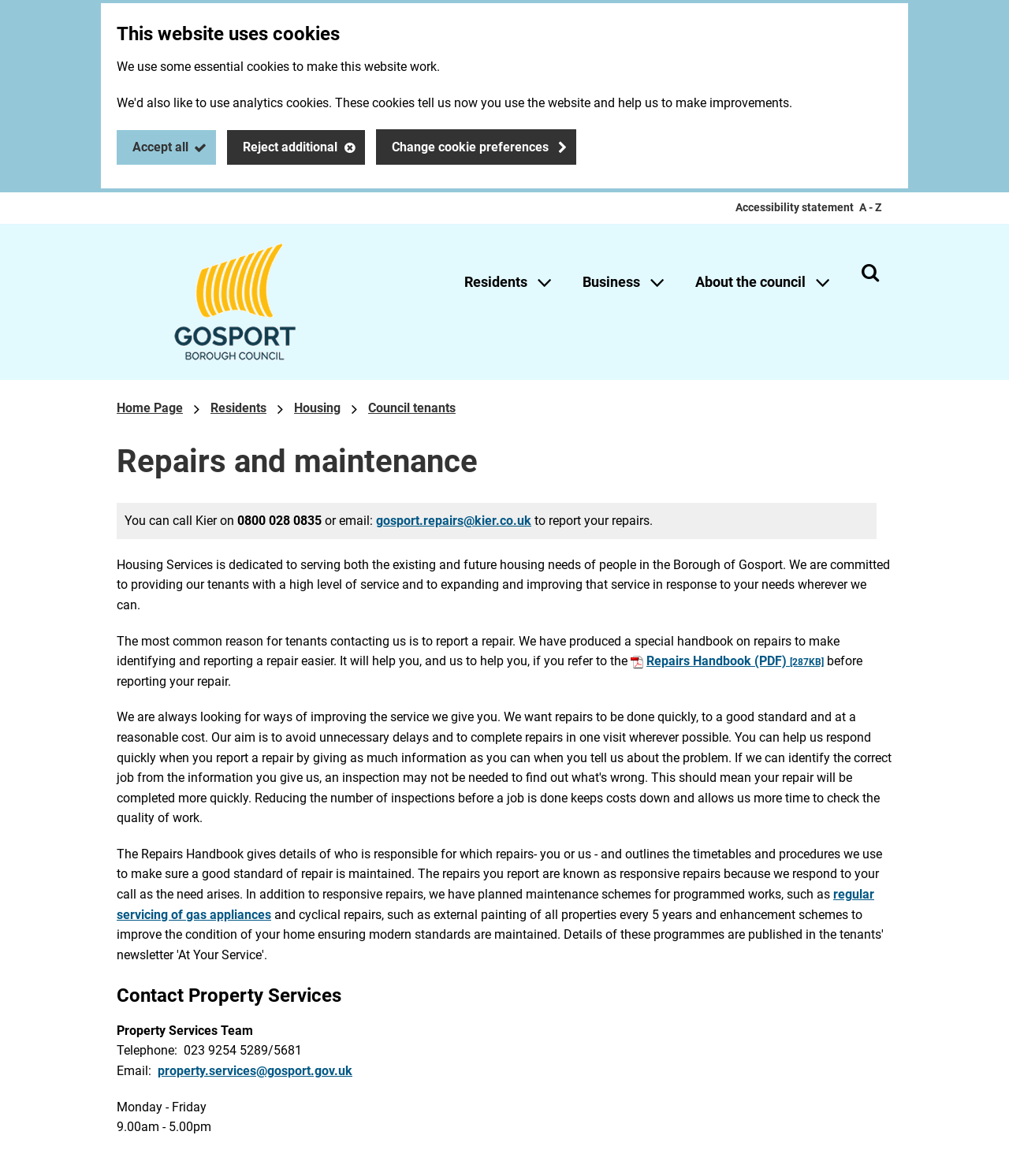Consider the image and give a detailed and elaborate answer to the question: 
What is the email address to report repairs?

I found the email address by looking at the link element on the webpage, specifically the one that says 'or email:' followed by the email address.